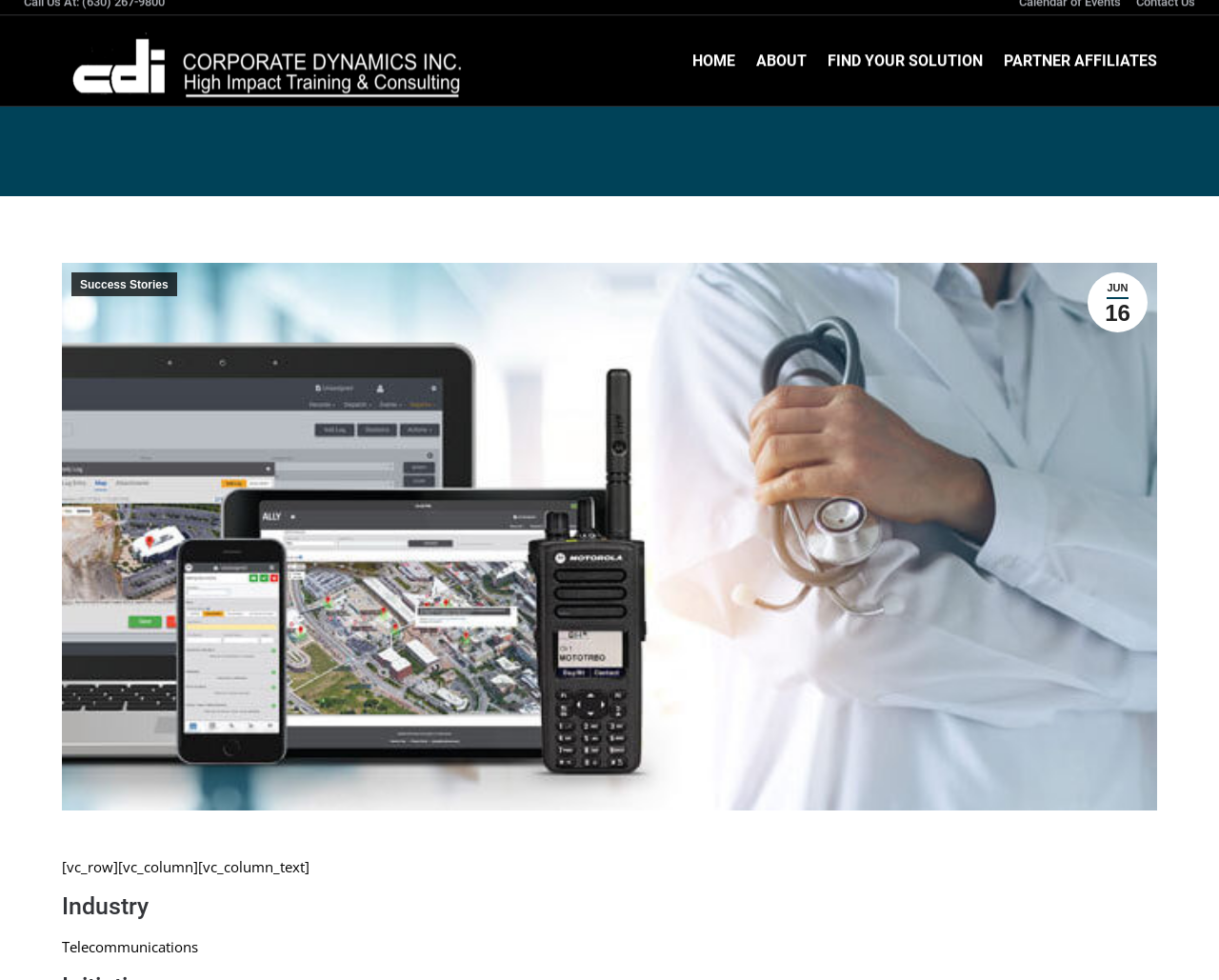Elaborate on the information and visuals displayed on the webpage.

The webpage appears to be a corporate website, specifically for Motorola Land Mobile Products, which is a part of Corporate Dynamics Inc. At the top left corner, there is a logo of Corporate Dynamics Inc. accompanied by a link to the company's homepage. 

Below the logo, there is a horizontal menu bar with four menu items: HOME, ABOUT, FIND YOUR SOLUTION, and PARTNER AFFILIATES. The menu items are evenly spaced and take up most of the width of the page. 

On the top right corner, there is a call-to-action element with the phone number (630) 267-9800, labeled as "Call Us At:". 

Above the main content area, there is a secondary menu bar with two menu items: Calendar of Events and Contact Us. This menu bar is also horizontal and takes up most of the width of the page.

The main content area appears to be a case study or a success story, with a heading "Industry" and a subheading "Telecommunications". The text describes a business challenge faced by Motorola 2-Way in the early 90's, where they were searching for a way to help their 2-Way Dealer Channel grow. 

There is a large image that takes up most of the main content area, but its description is not provided. There are also two links, one labeled "JUN 16" and another labeled "Success Stories", which are likely related to the case study or success story being presented.